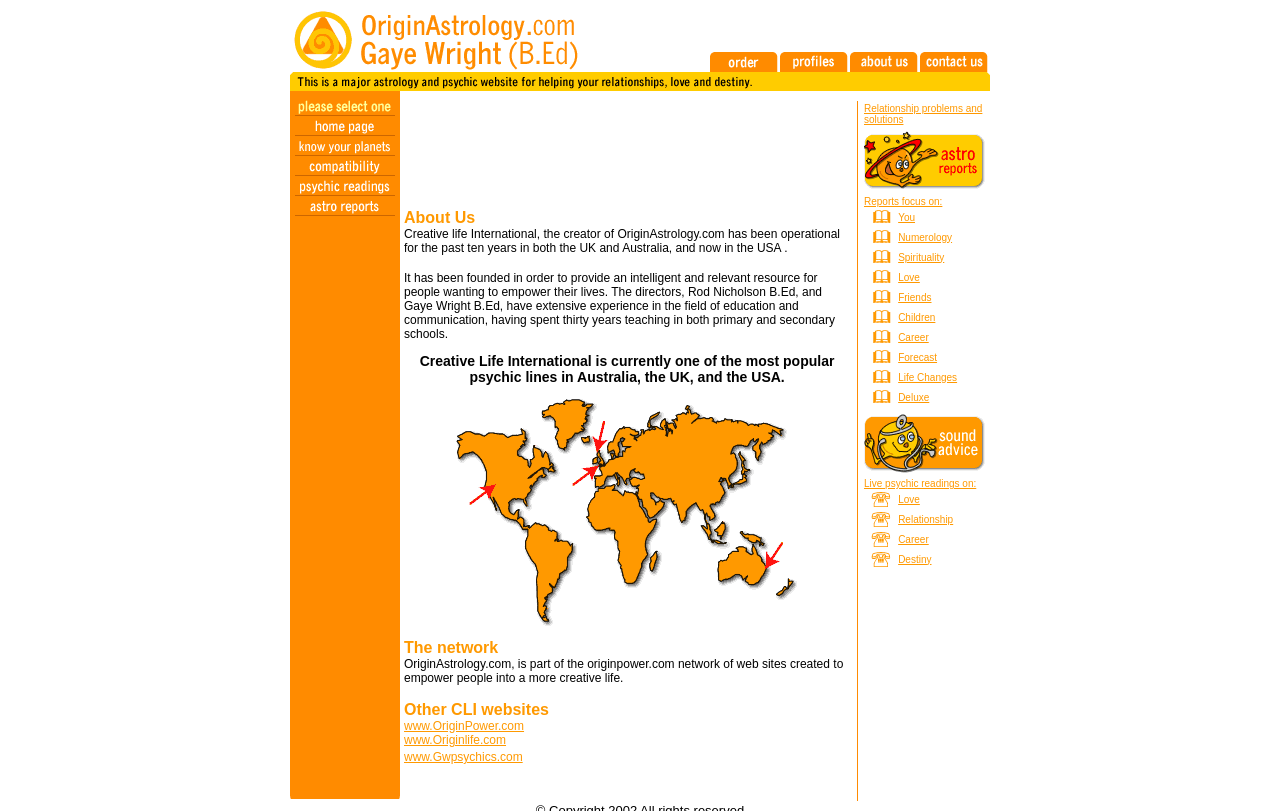Please answer the following question using a single word or phrase: 
What is the main topic of this website?

Astrology